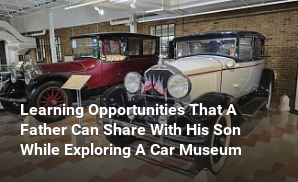Answer the question in a single word or phrase:
What aspect of history can be discussed in a car museum?

evolution of transportation